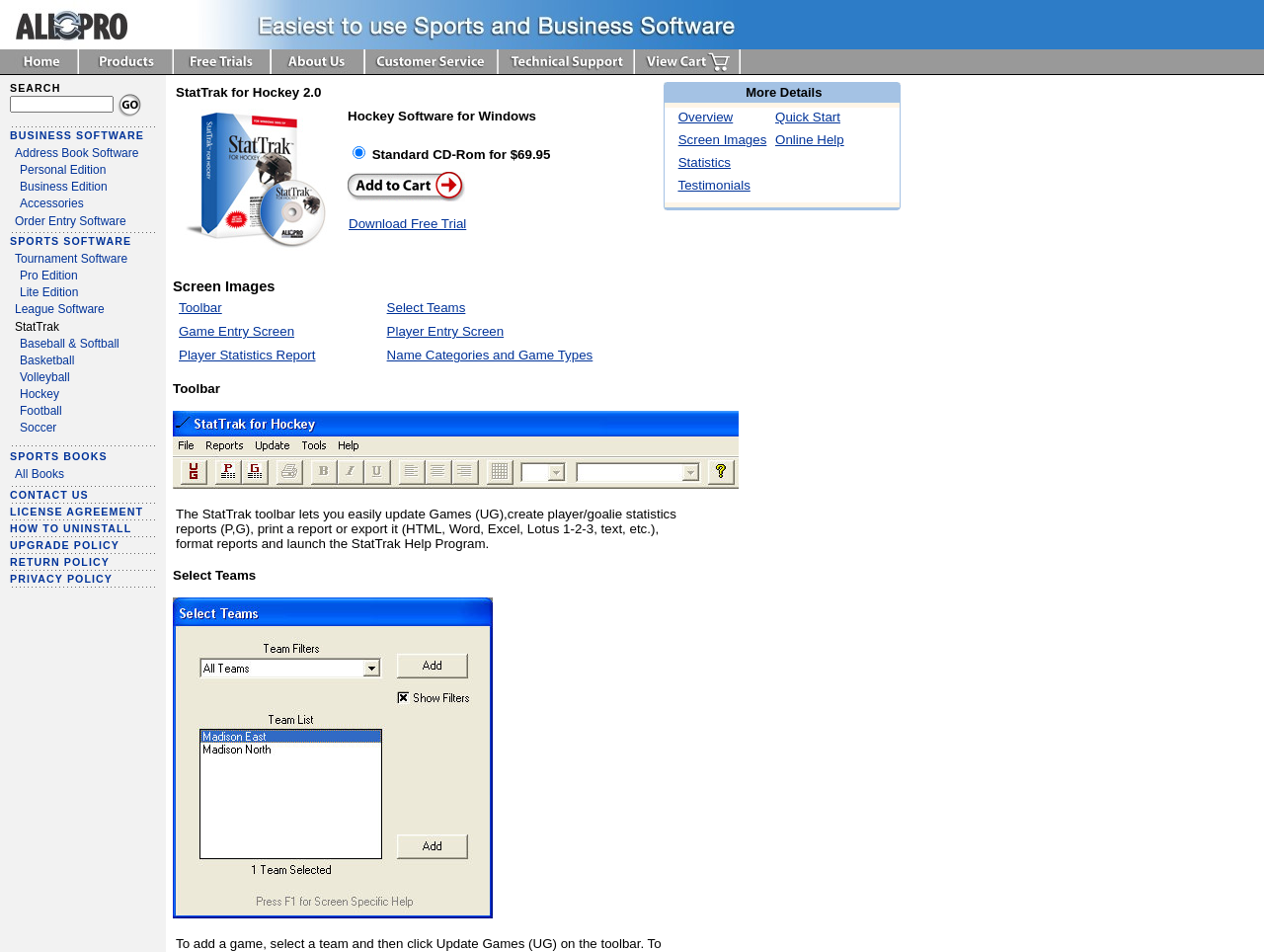Given the description Weld Bungs -Taper- Race Only, predict the bounding box coordinates of the UI element. Ensure the coordinates are in the format (top-left x, top-left y, bottom-right x, bottom-right y) and all values are between 0 and 1.

None